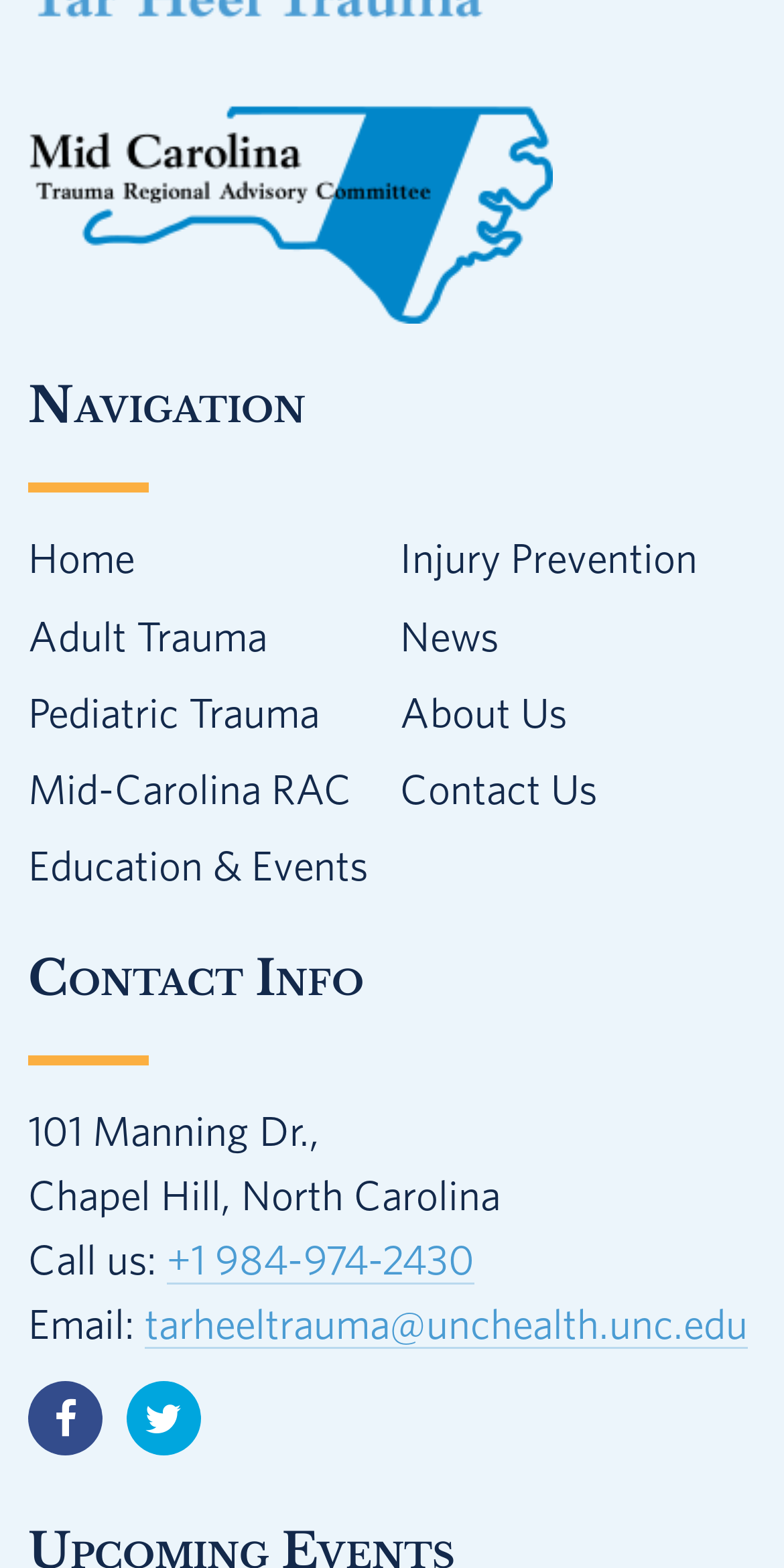Provide the bounding box coordinates of the HTML element this sentence describes: "Pediatric Trauma". The bounding box coordinates consist of four float numbers between 0 and 1, i.e., [left, top, right, bottom].

[0.036, 0.438, 0.408, 0.469]